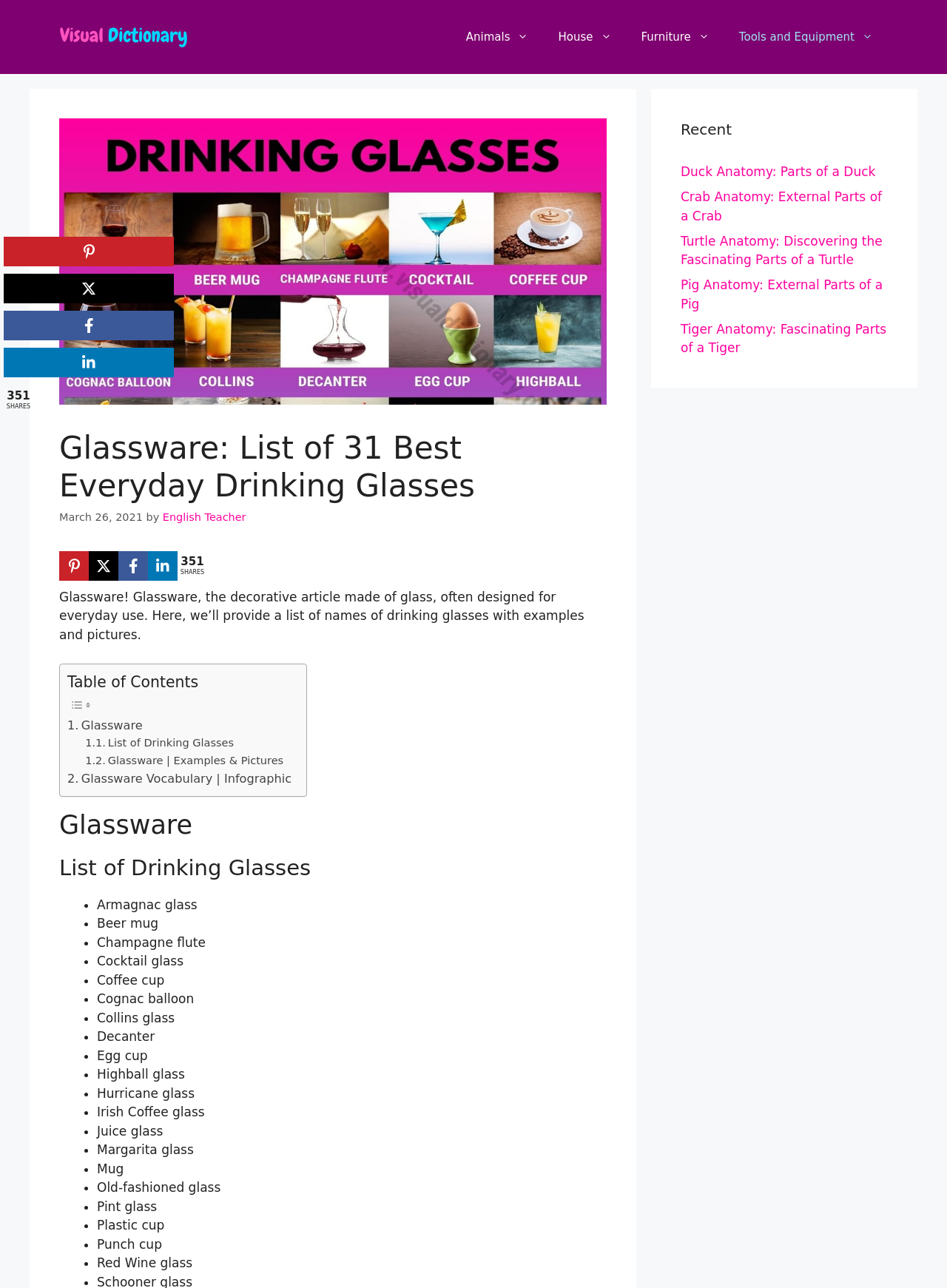Please answer the following query using a single word or phrase: 
What is the author of this webpage?

English Teacher